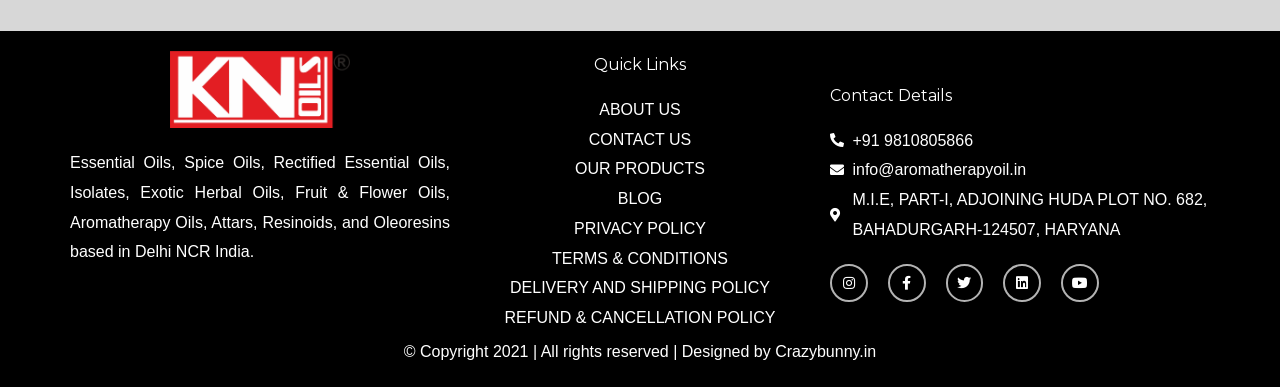What is the address of the company?
Please answer the question with a detailed and comprehensive explanation.

The company address can be found under the 'Contact Details' section, which is located at the bottom left corner of the webpage.